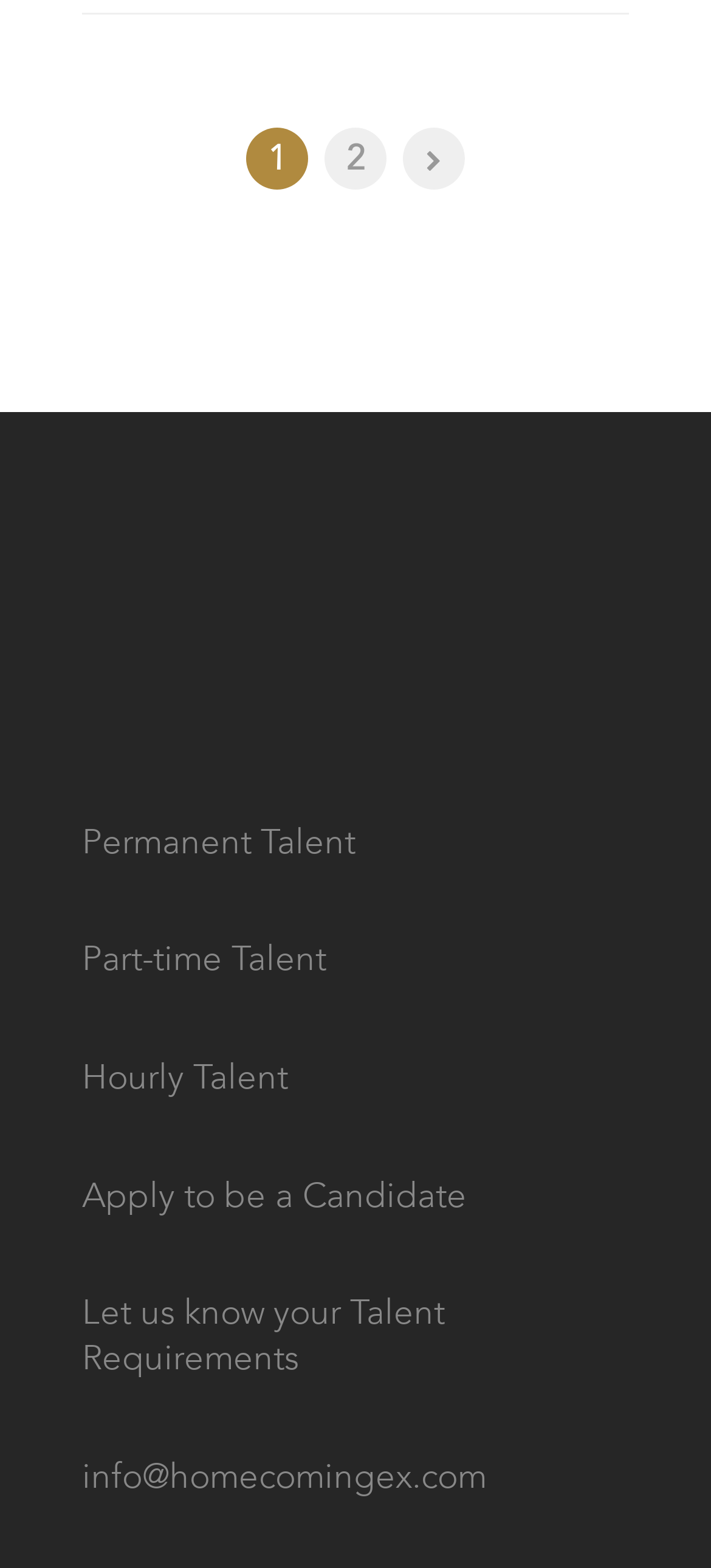Identify the bounding box coordinates for the UI element described as follows: Apply to be a Candidate. Use the format (top-left x, top-left y, bottom-right x, bottom-right y) and ensure all values are floating point numbers between 0 and 1.

[0.115, 0.747, 0.656, 0.778]